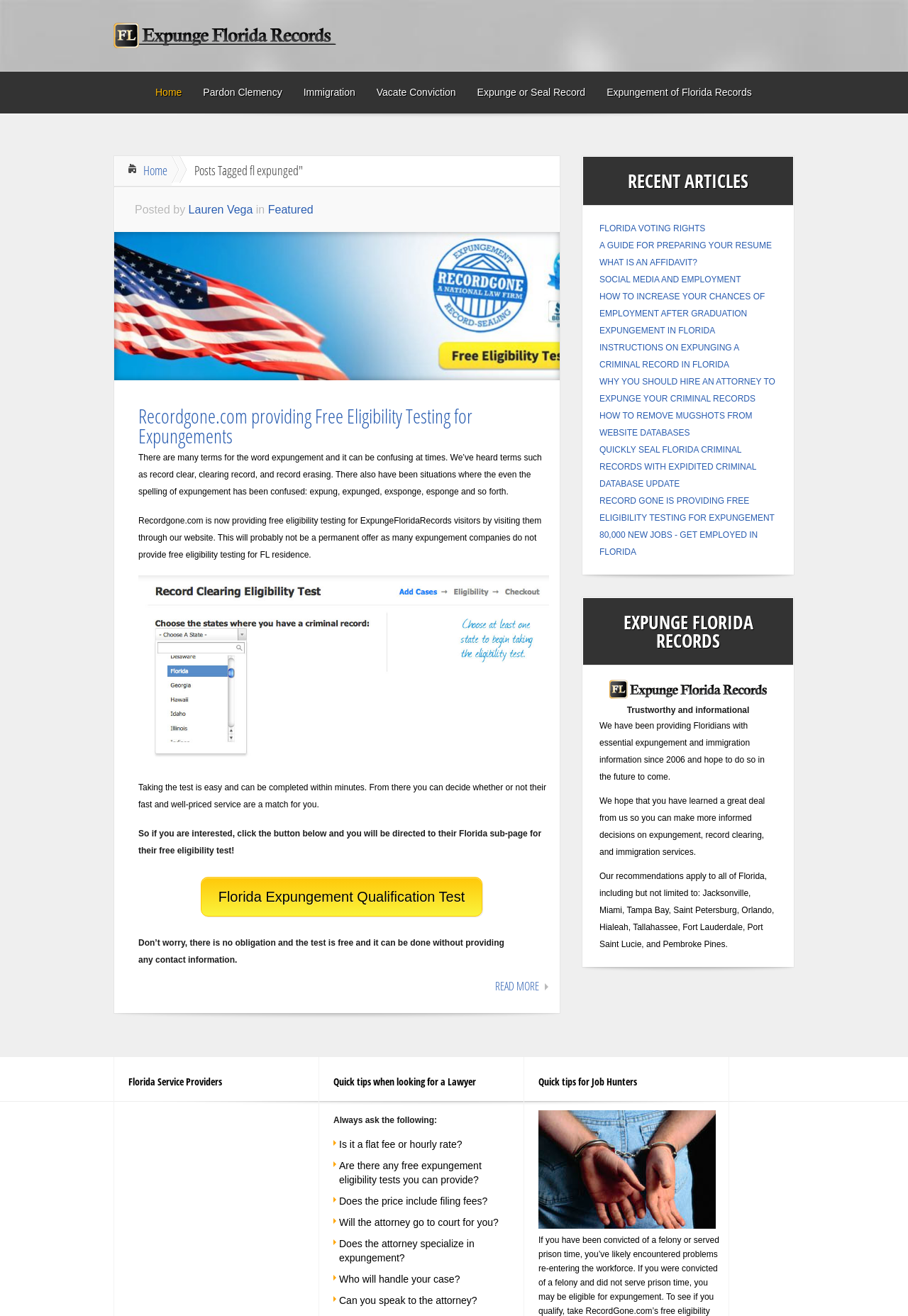Create a full and detailed caption for the entire webpage.

This webpage is about expunging Florida records, with a focus on providing information and resources for individuals seeking to expunge their criminal records. At the top of the page, there is a navigation menu with links to various sections, including "Home", "Pardon Clemency", "Immigration", and "Expunge or Seal Record".

Below the navigation menu, there is a section with a heading "Posts Tagged" and a subheading "fl expunged". This section appears to be a blog post or article with a title "Recordgone.com providing Free Eligibility Testing for Expungements". The article discusses the concept of expungement and how Recordgone.com is offering free eligibility testing for individuals seeking to expunge their records.

The article is accompanied by an image and has several paragraphs of text, including a brief overview of the service and its benefits. There are also links to related articles and resources, including a "Florida Expungement Qualification Test" and a "READ MORE" link.

To the right of the article, there is a section with a heading "RECENT ARTICLES" that lists several links to other articles on the website, including "FLORIDA VOTING RIGHTS", "A GUIDE FOR PREPARING YOUR RESUME", and "EXPUNGEMENT IN FLORIDA".

Further down the page, there is a section with a heading "EXPUNGE FLORIDA RECORDS" that appears to be a summary of the website's purpose and mission. This section includes an image of the website's logo and several paragraphs of text that describe the website's goals and services.

Finally, there are two additional sections with headings "Florida Service Providers" and "Quick tips when looking for a Lawyer" that provide additional resources and advice for individuals seeking to expunge their records.